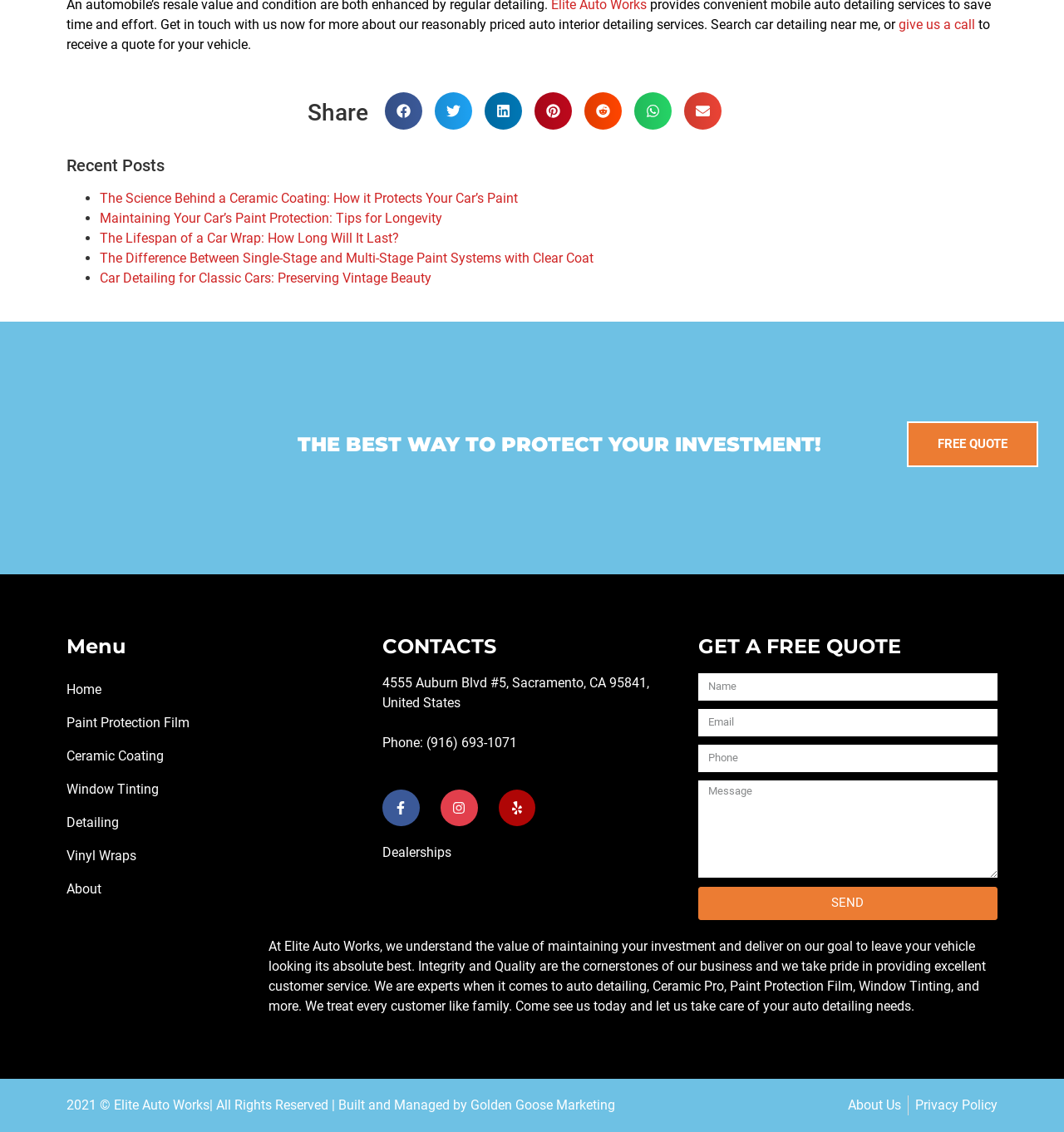Answer succinctly with a single word or phrase:
What is the purpose of the 'Share' section?

To share on social media